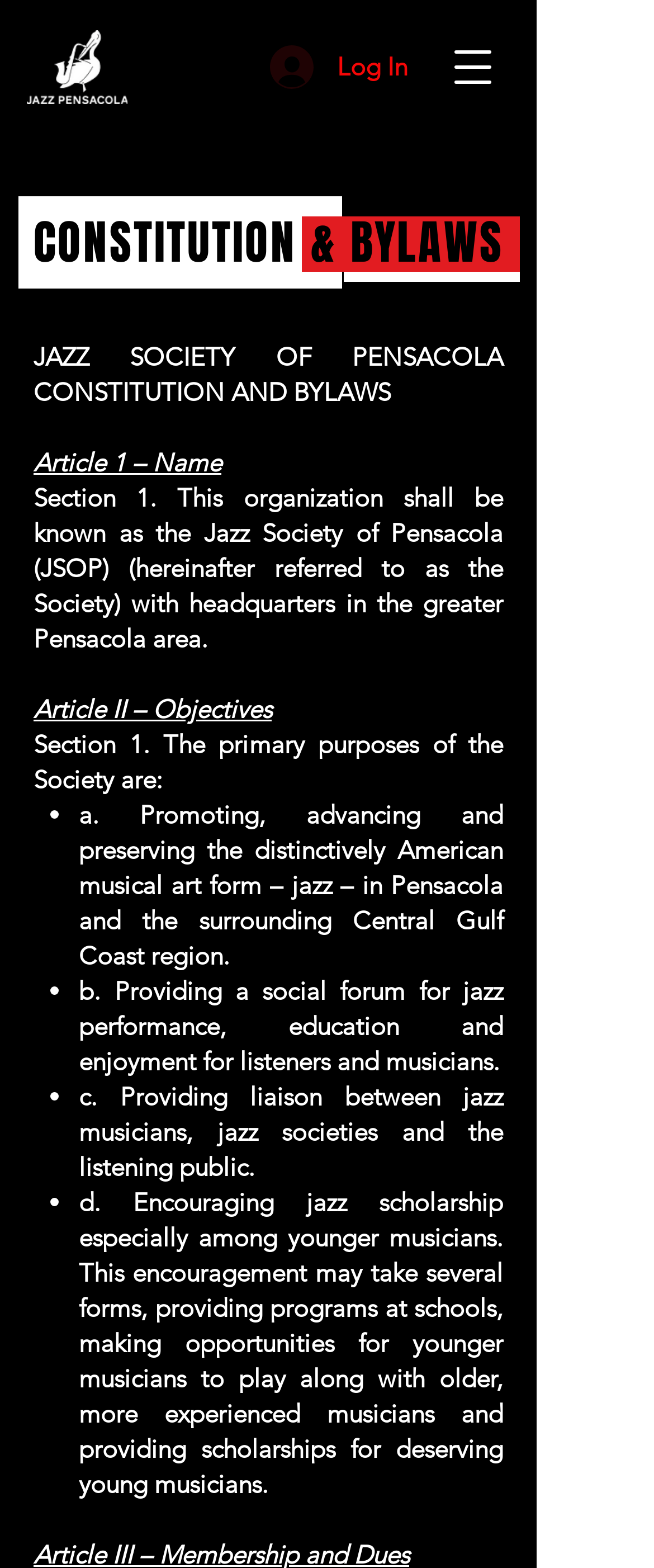What is the last objective listed for the Society?
Please answer the question as detailed as possible.

The last objective listed for the Society can be found by examining the StaticText element 'd. Encouraging jazz scholarship especially among younger musicians.' which is the last objective listed.